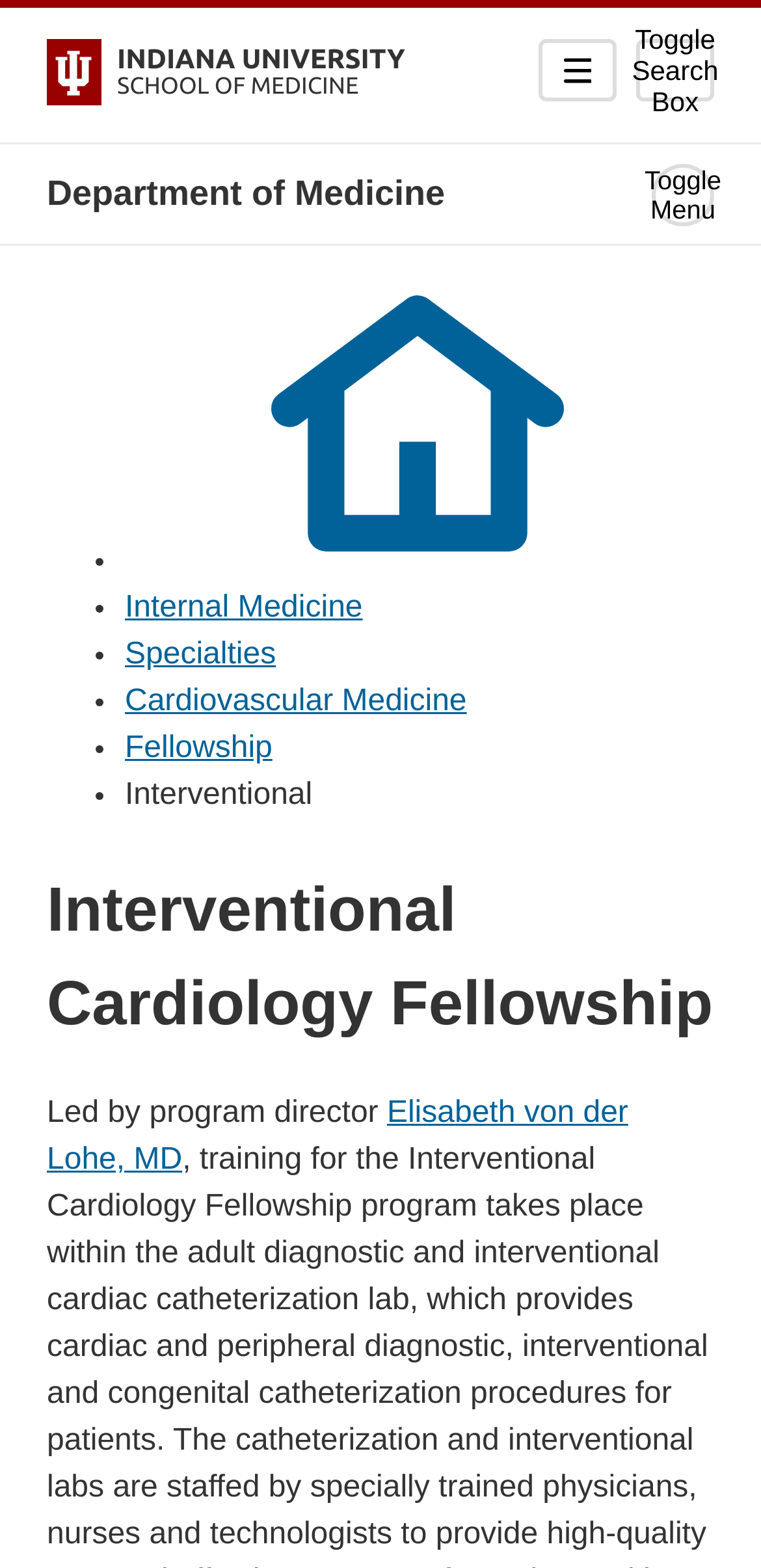Please give the bounding box coordinates of the area that should be clicked to fulfill the following instruction: "Go to Cardiovascular Medicine". The coordinates should be in the format of four float numbers from 0 to 1, i.e., [left, top, right, bottom].

[0.164, 0.437, 0.613, 0.458]